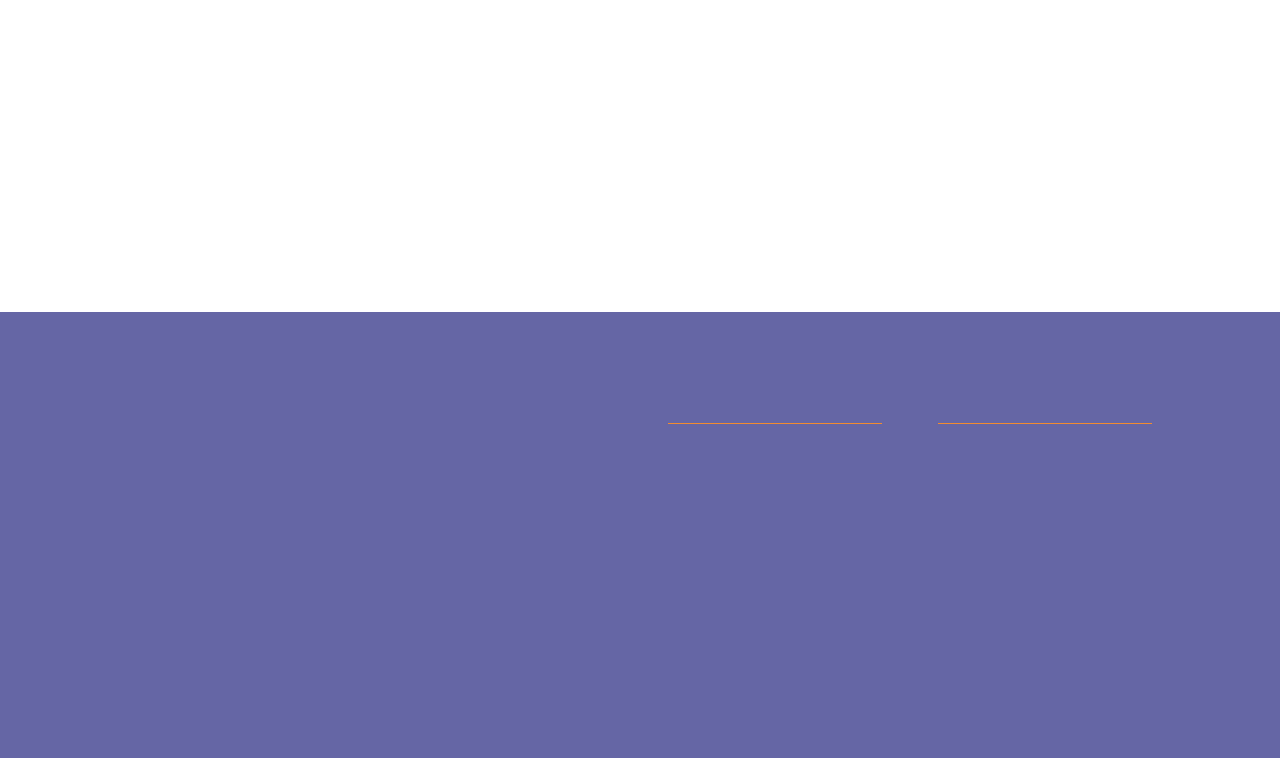Specify the bounding box coordinates of the region I need to click to perform the following instruction: "Click on Clogged Drain Repair". The coordinates must be four float numbers in the range of 0 to 1, i.e., [left, top, right, bottom].

[0.1, 0.669, 0.225, 0.698]